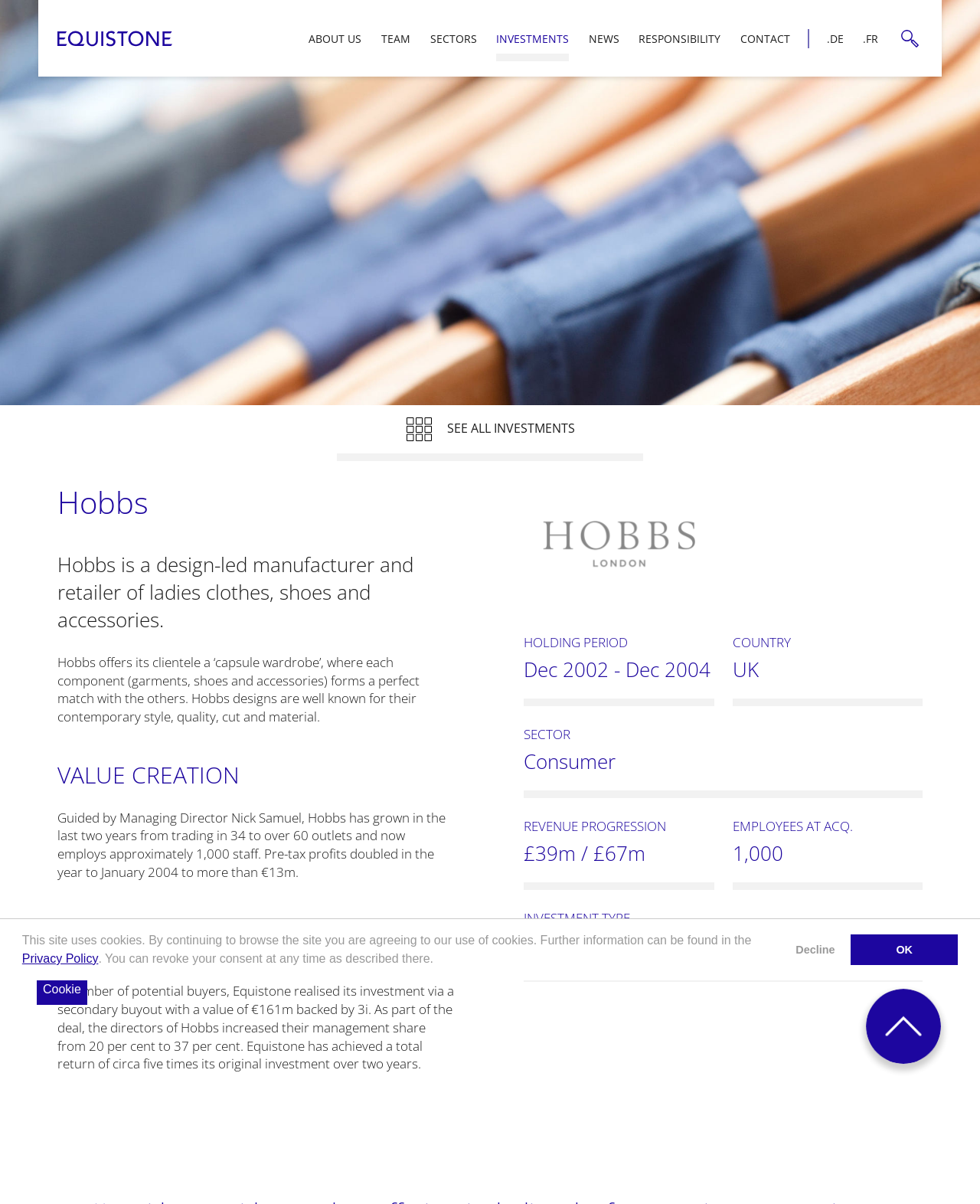What type of products does Hobbs offer?
Refer to the screenshot and deliver a thorough answer to the question presented.

According to the static text 'Hobbs is a design-led manufacturer and retailer of ladies clothes, shoes and accessories.', Hobbs offers ladies clothes, shoes, and accessories.